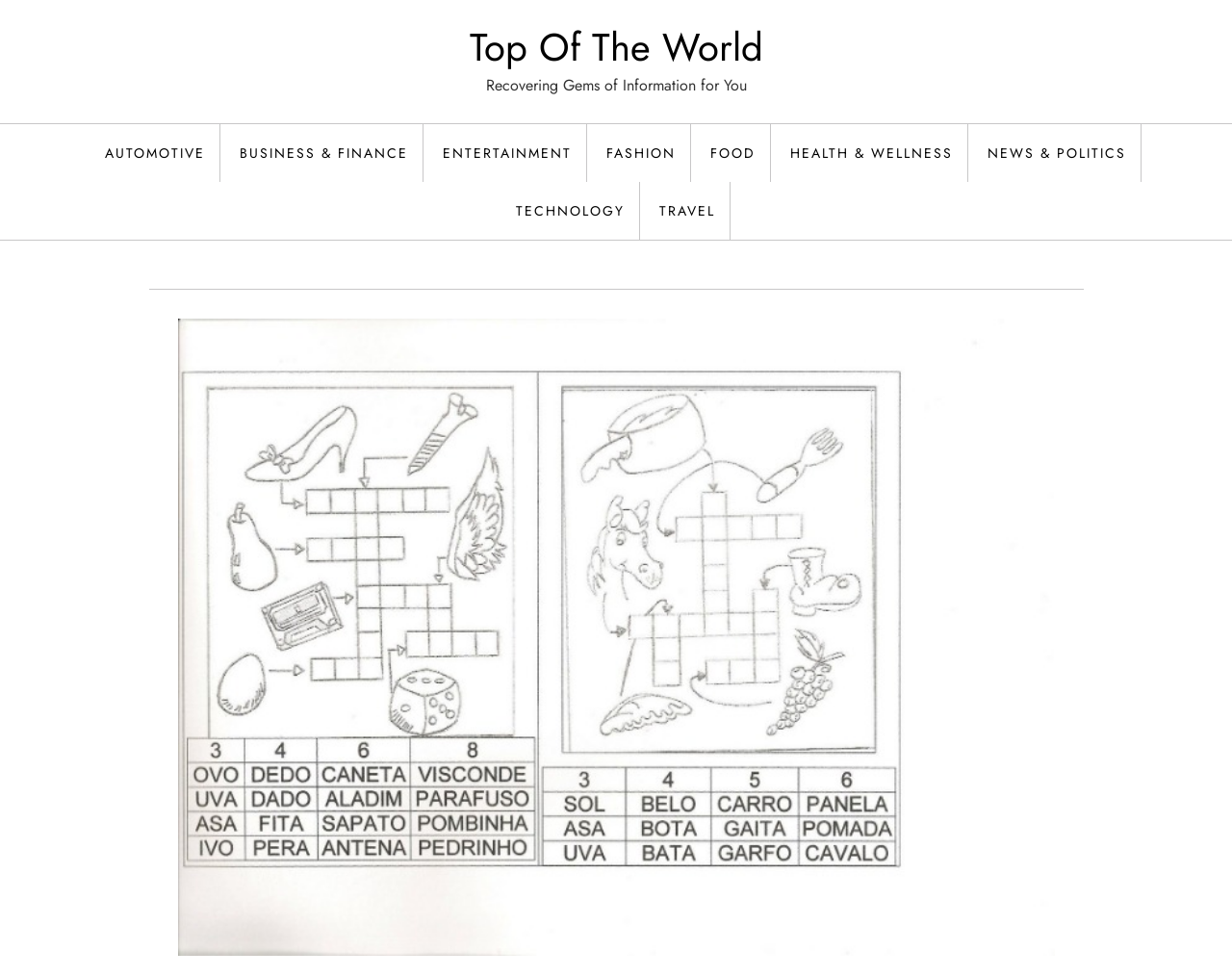Kindly provide the bounding box coordinates of the section you need to click on to fulfill the given instruction: "Explore HEALTH & WELLNESS".

[0.63, 0.127, 0.786, 0.186]